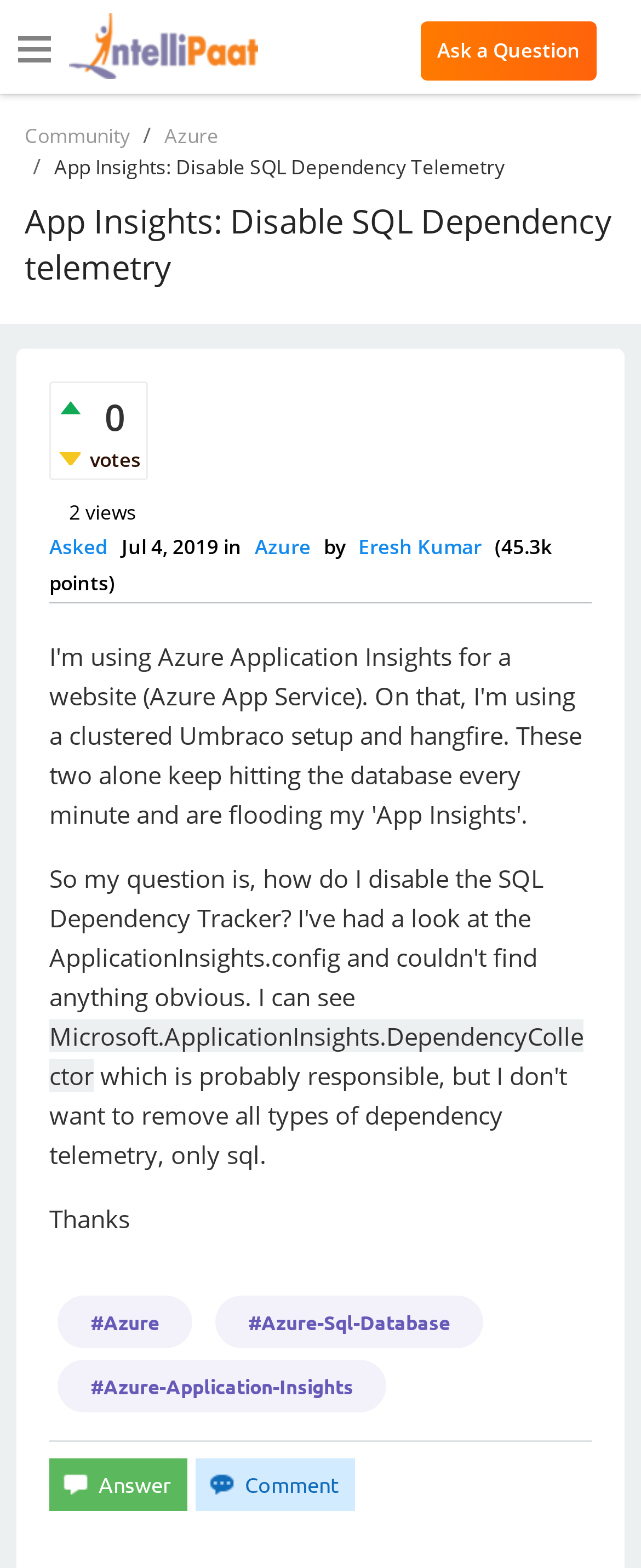Answer the question with a single word or phrase: 
What is the type of workstation setup likely?

Development or coding